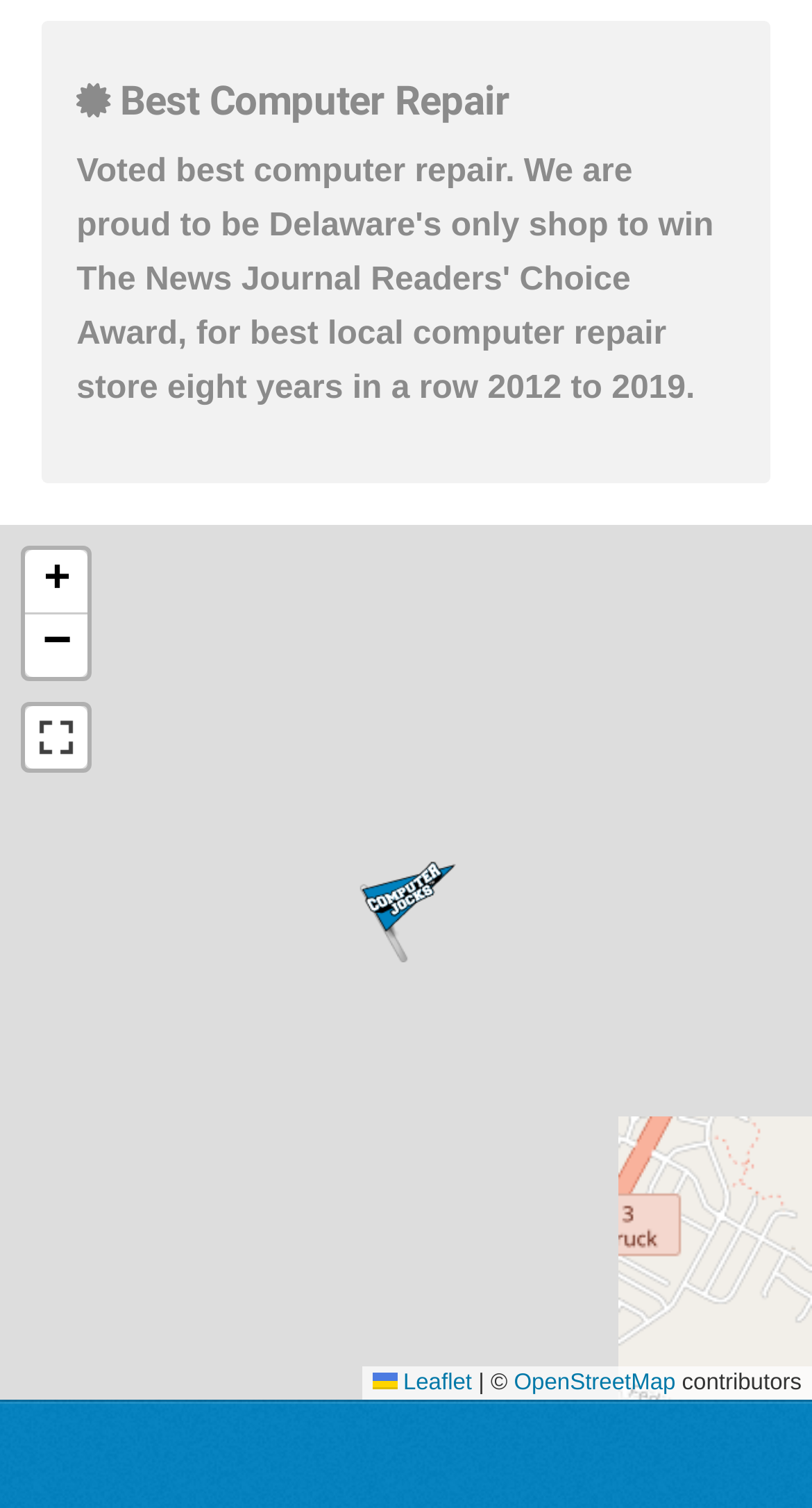Determine the bounding box coordinates for the UI element matching this description: "−".

[0.031, 0.408, 0.108, 0.449]